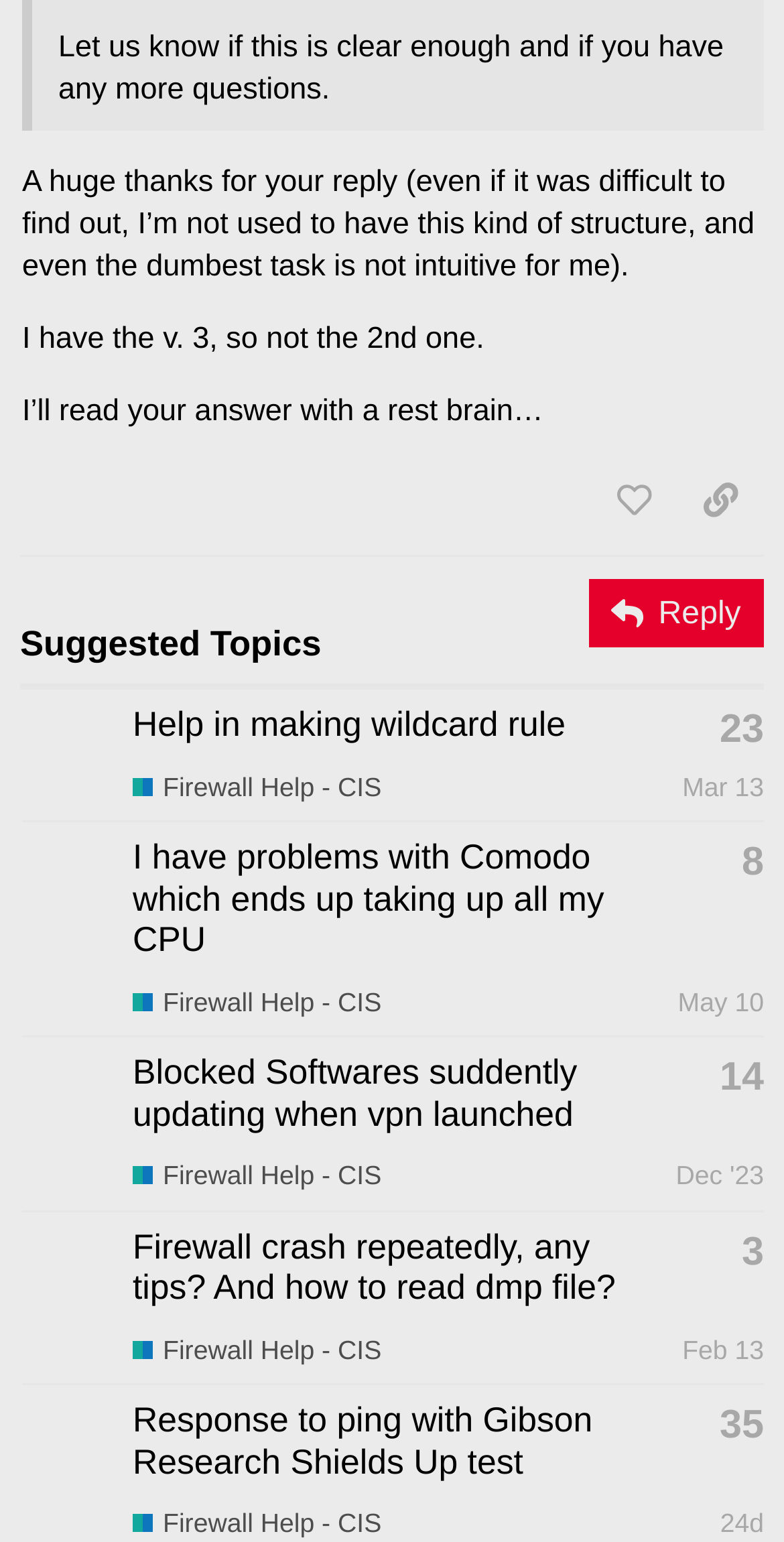Using the given description, provide the bounding box coordinates formatted as (top-left x, top-left y, bottom-right x, bottom-right y), with all values being floating point numbers between 0 and 1. Description: title="like this post"

[0.753, 0.299, 0.864, 0.349]